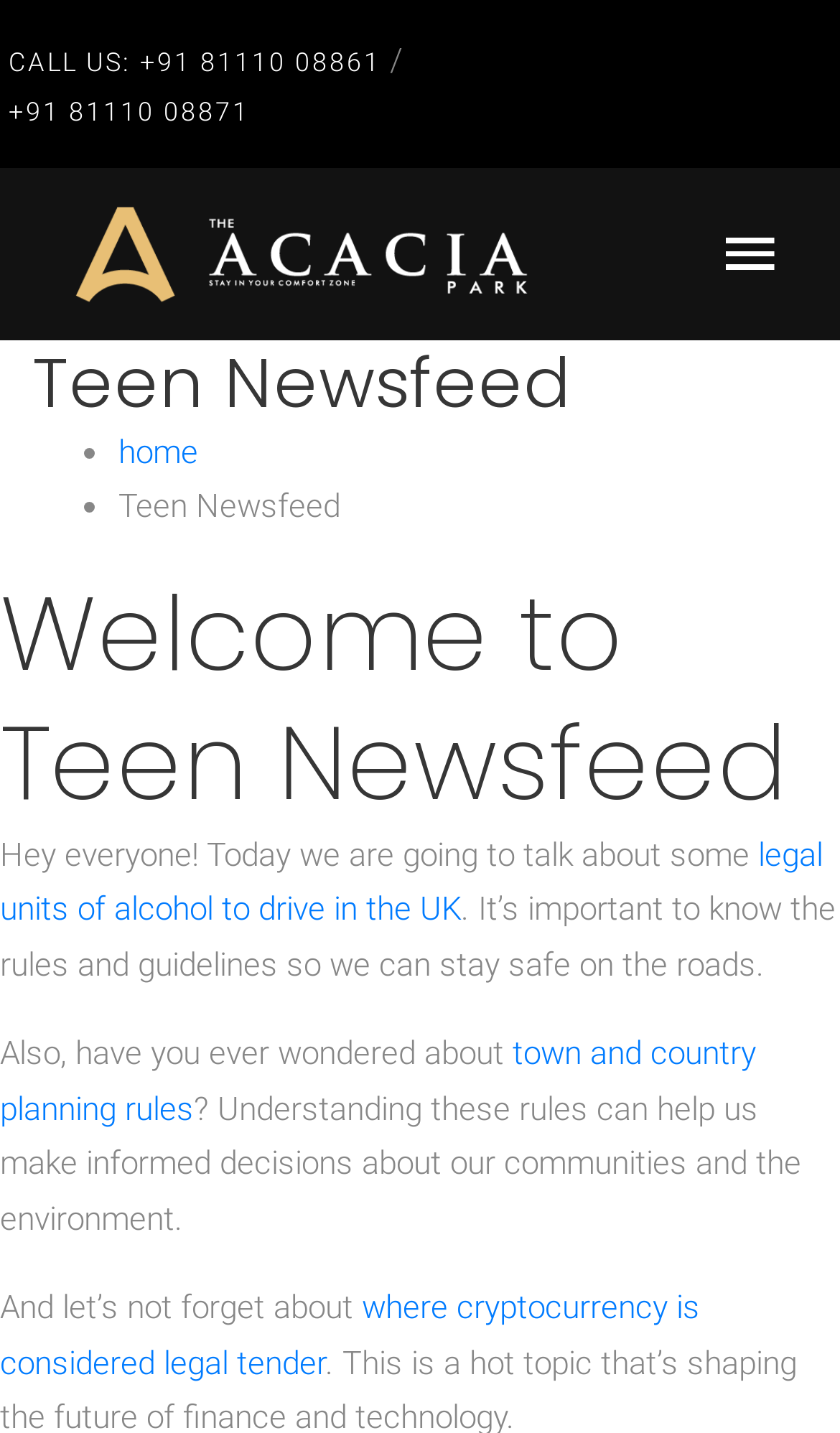Identify and provide the bounding box coordinates of the UI element described: "+91 81110 08861". The coordinates should be formatted as [left, top, right, bottom], with each number being a float between 0 and 1.

[0.167, 0.033, 0.454, 0.054]